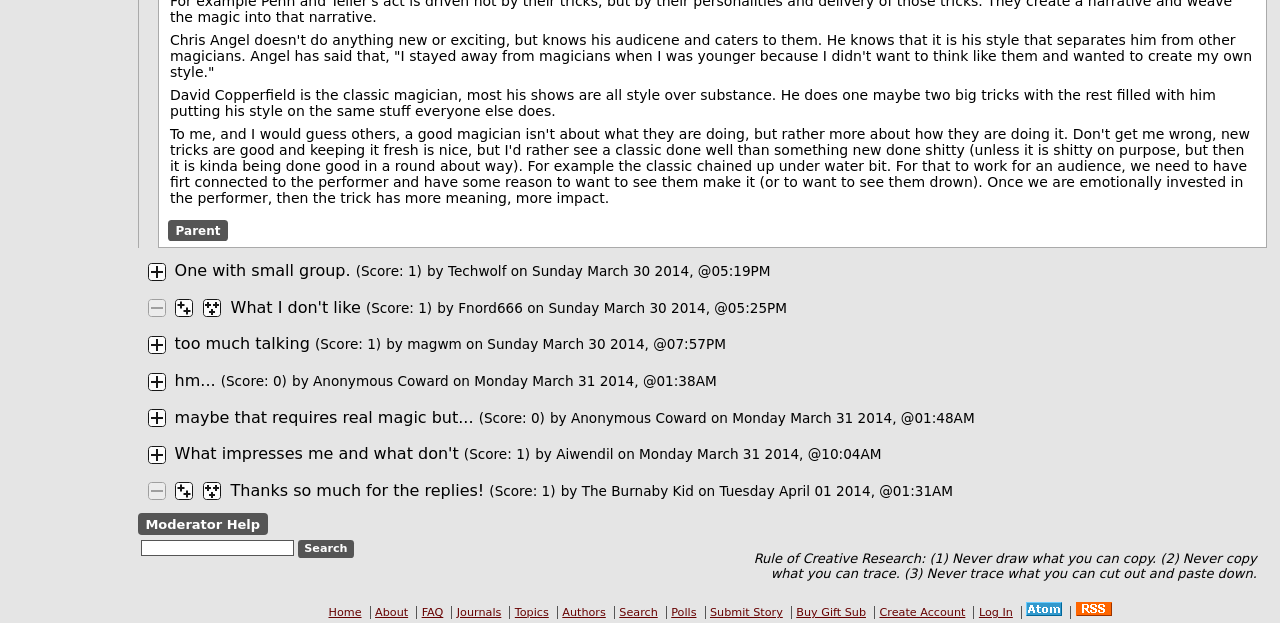How many comments are there on this webpage?
Craft a detailed and extensive response to the question.

There are 7 comments on this webpage, each with a heading and a username, and some of them have replies.